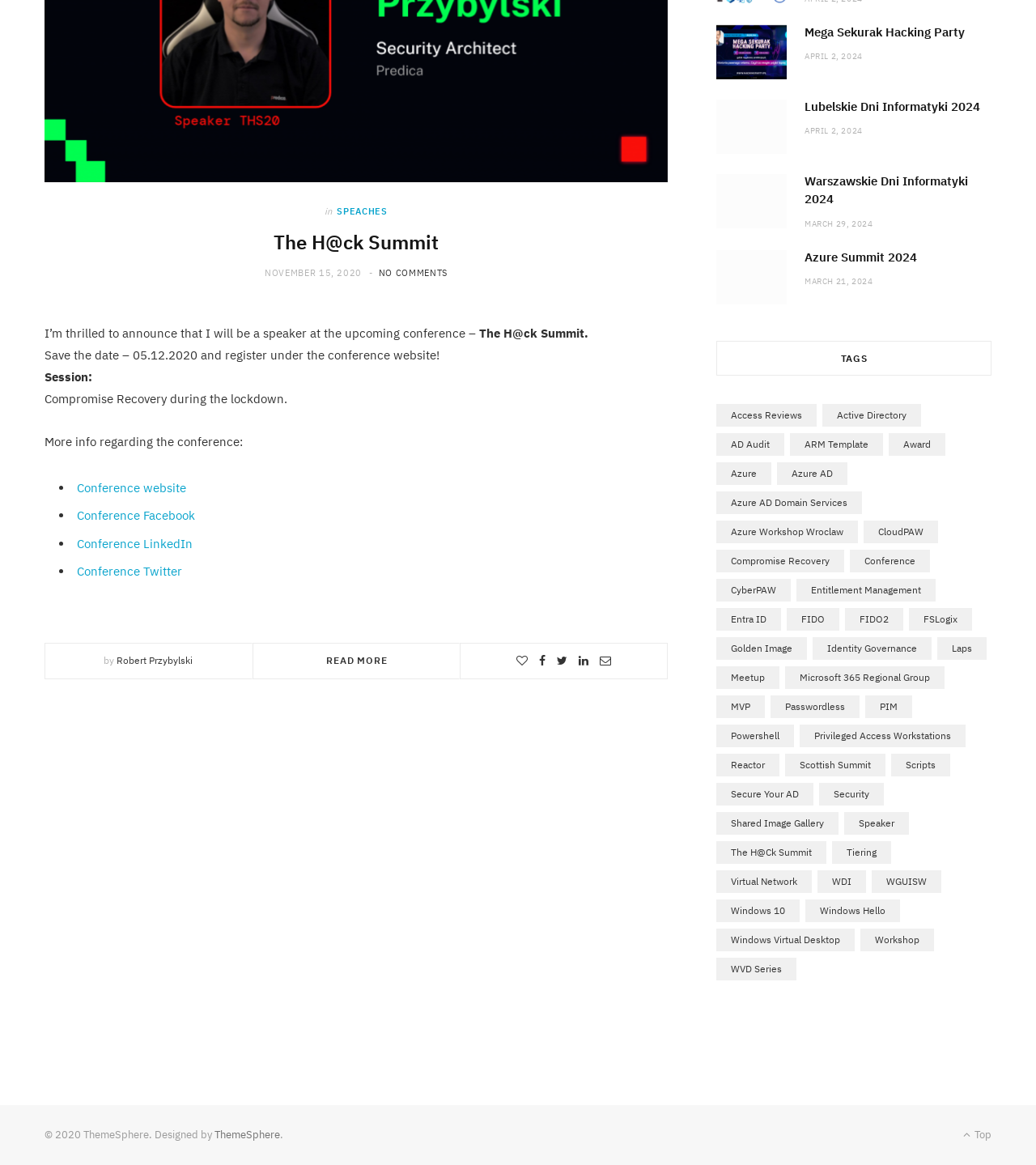Can you specify the bounding box coordinates of the area that needs to be clicked to fulfill the following instruction: "View the Azure Summit 2024 event"?

[0.691, 0.215, 0.759, 0.261]